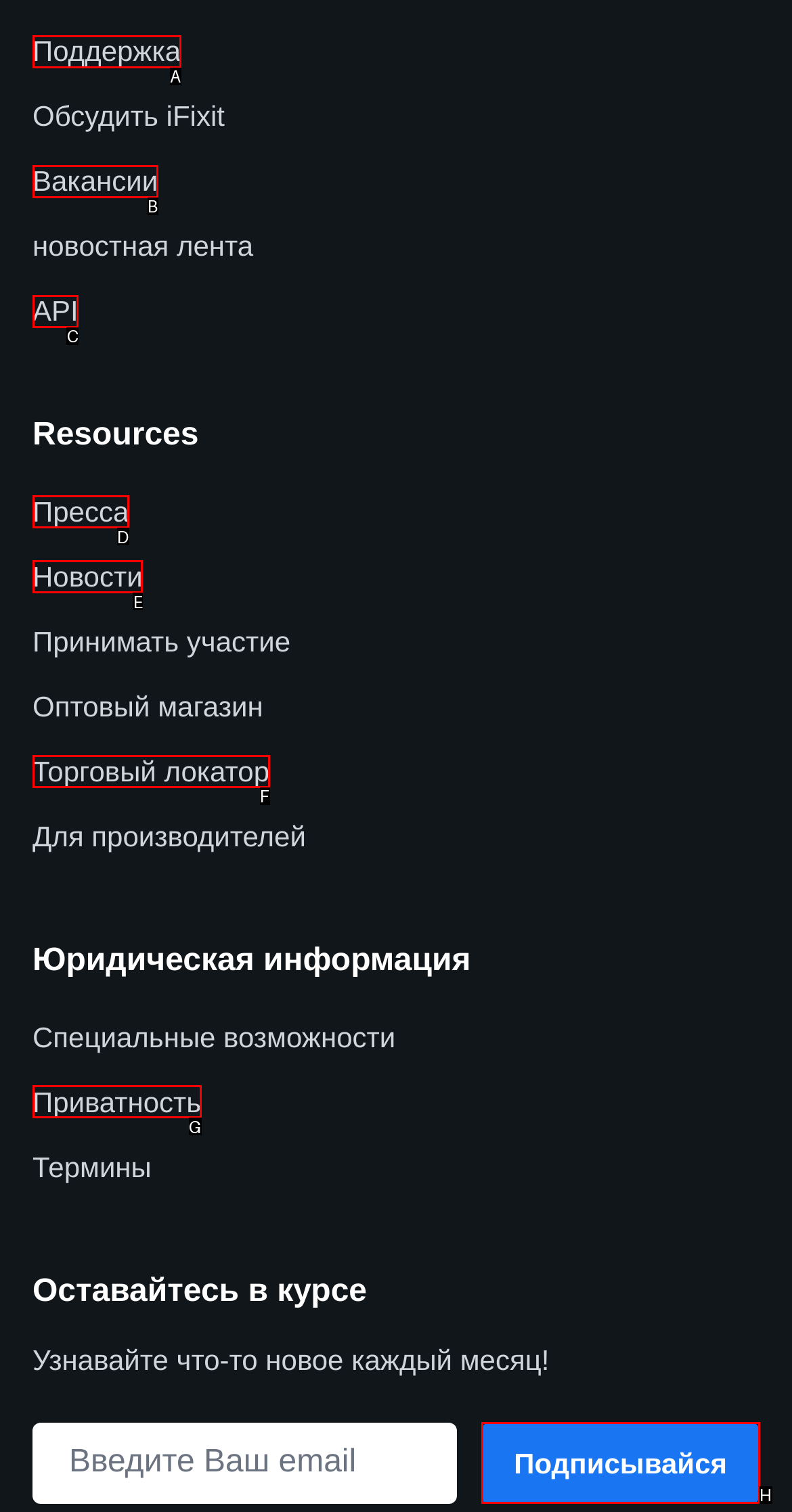Based on the element description: Торговый локатор, choose the HTML element that matches best. Provide the letter of your selected option.

F